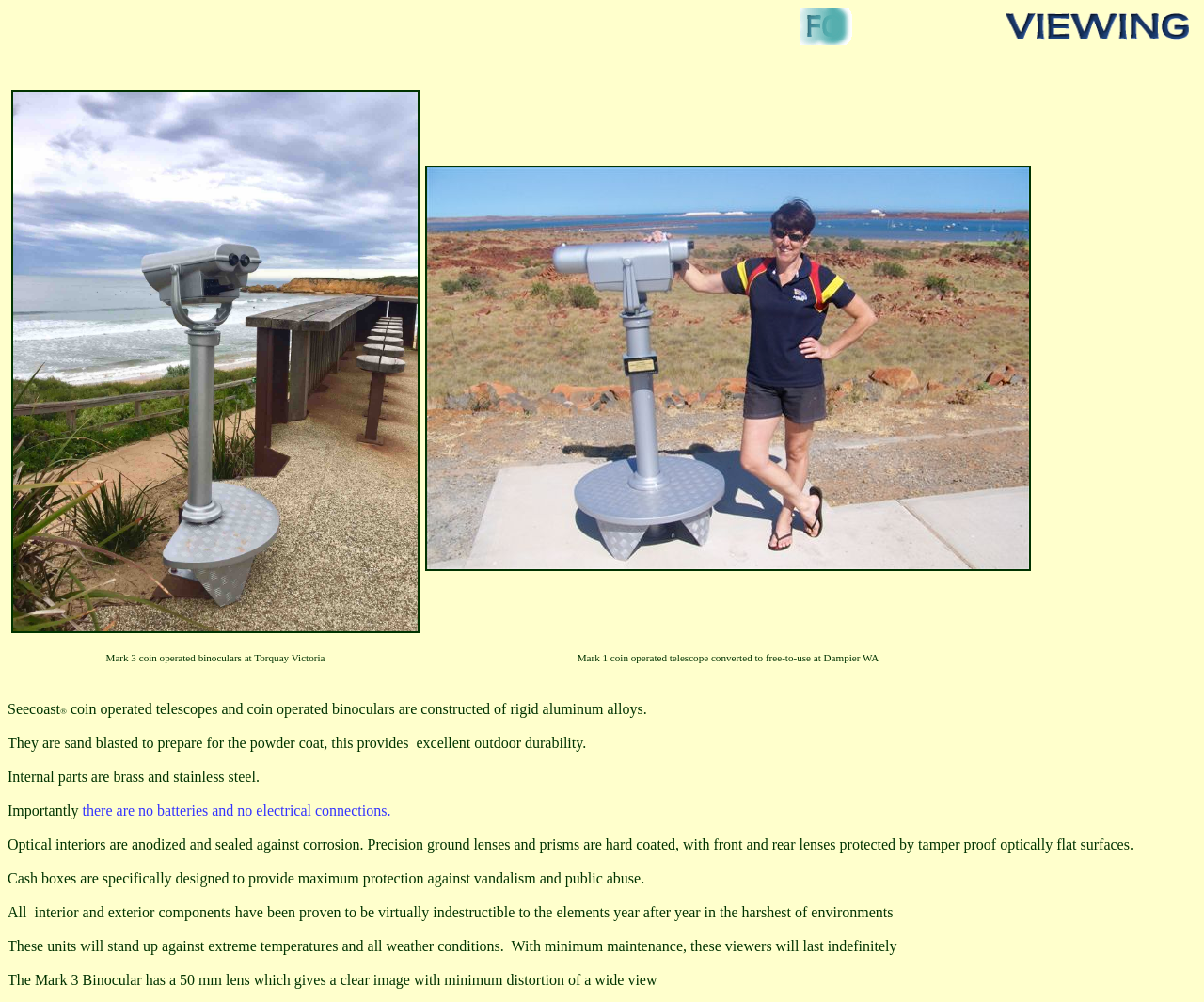Generate a comprehensive description of the webpage.

This webpage is about Seecoast coin-operated binoculars and telescopes. At the top, there is a heading that reads "for distant viewing" accompanied by two images. Below the heading, there is a table with two rows, each containing two cells. The first row has two images with descriptions "Mark 3 coin operated binoculars at Torquay" and "M1 coin operated telescope at Dampier". The second row also has two images with descriptions "Mark 3 coin operated binoculars at Torquay Victoria" and "Mark 1 coin operated telescope converted to free-to-use at Dampier WA".

On the right side of the page, there is a section with the company name "Seecoast" followed by a registered trademark symbol. Below this, there are several paragraphs of text that describe the features and benefits of Seecoast's coin-operated telescopes and binoculars. The text explains that they are made of rigid aluminum alloys, have excellent outdoor durability, and are constructed with internal parts made of brass and stainless steel. It also highlights the importance of having no batteries or electrical connections, and that the optical interiors are anodized and sealed against corrosion.

The text continues to describe the cash boxes, which are designed to provide maximum protection against vandalism and public abuse. It also mentions that all interior and exterior components are virtually indestructible and can withstand extreme temperatures and weather conditions with minimal maintenance. Finally, the text describes the features of the Mark 3 Binocular, including its 50 mm lens that provides a clear image with minimum distortion of a wide view.